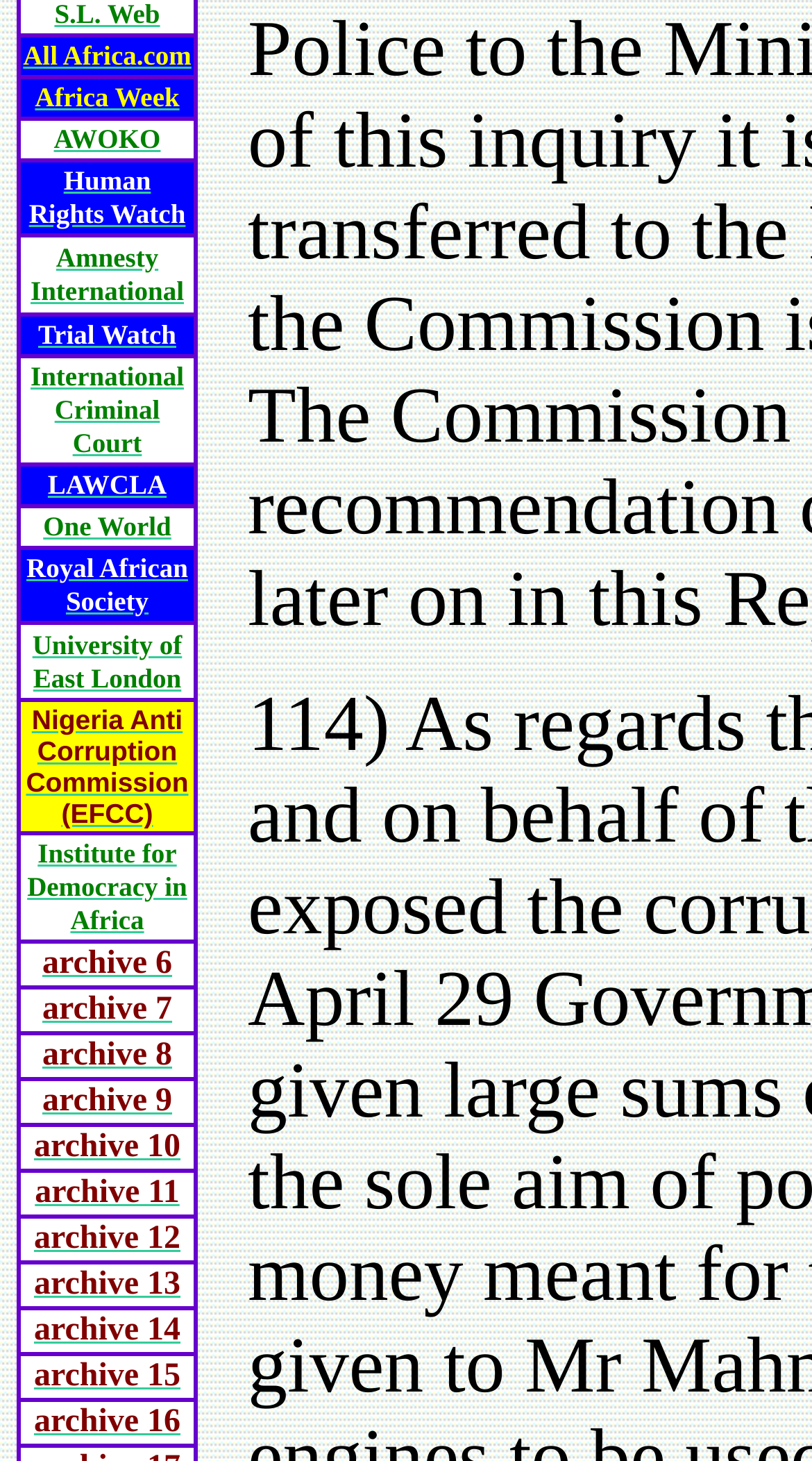What is the name of the first organization listed?
Answer the question with a single word or phrase, referring to the image.

All Africa.com